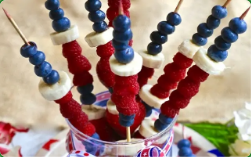What is the decorative cup adorned with?
Using the image, give a concise answer in the form of a single word or short phrase.

Stars and stripes